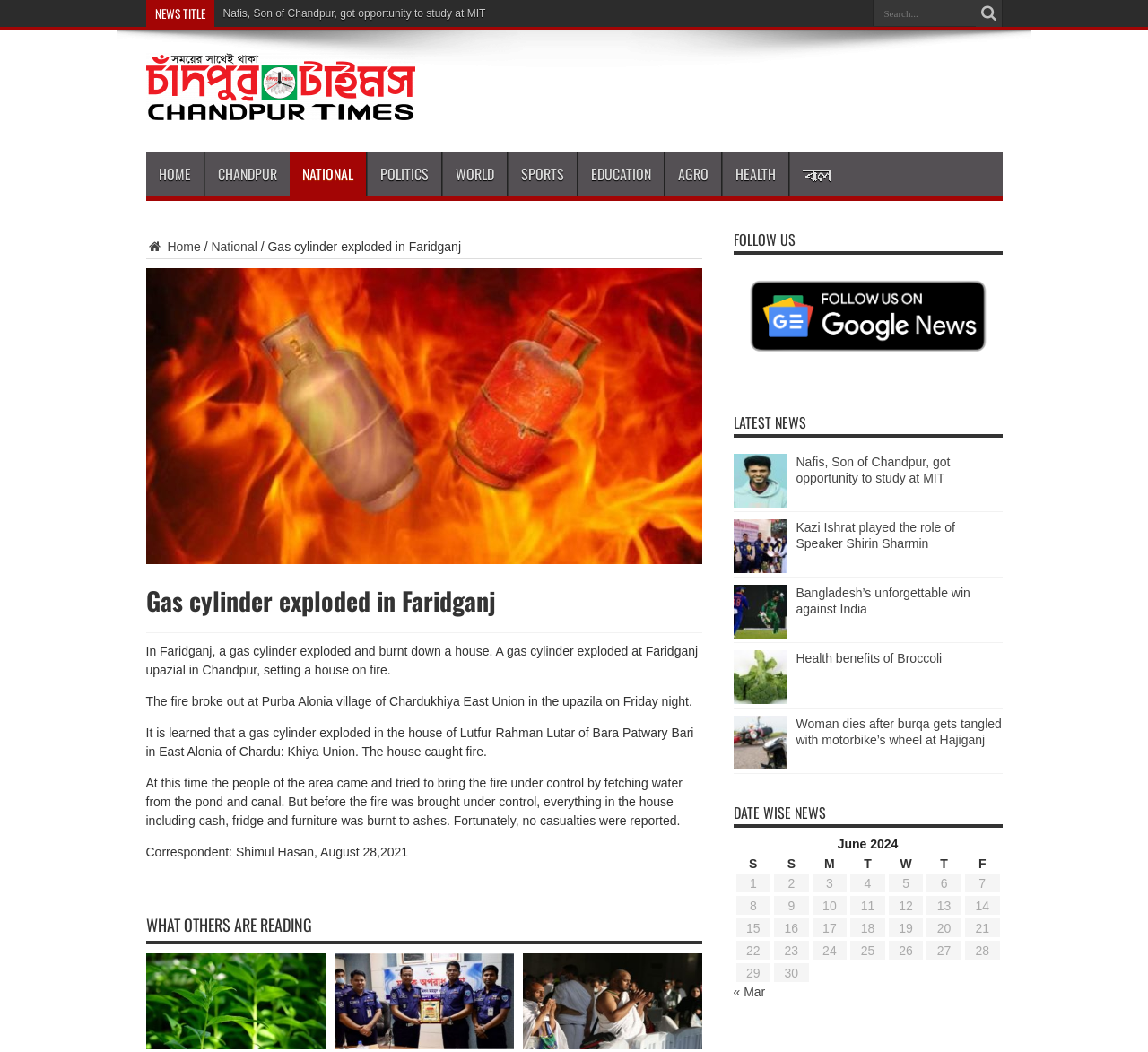Identify the bounding box coordinates for the element you need to click to achieve the following task: "Follow Chandpur Times on social media". Provide the bounding box coordinates as four float numbers between 0 and 1, in the form [left, top, right, bottom].

[0.639, 0.339, 0.873, 0.353]